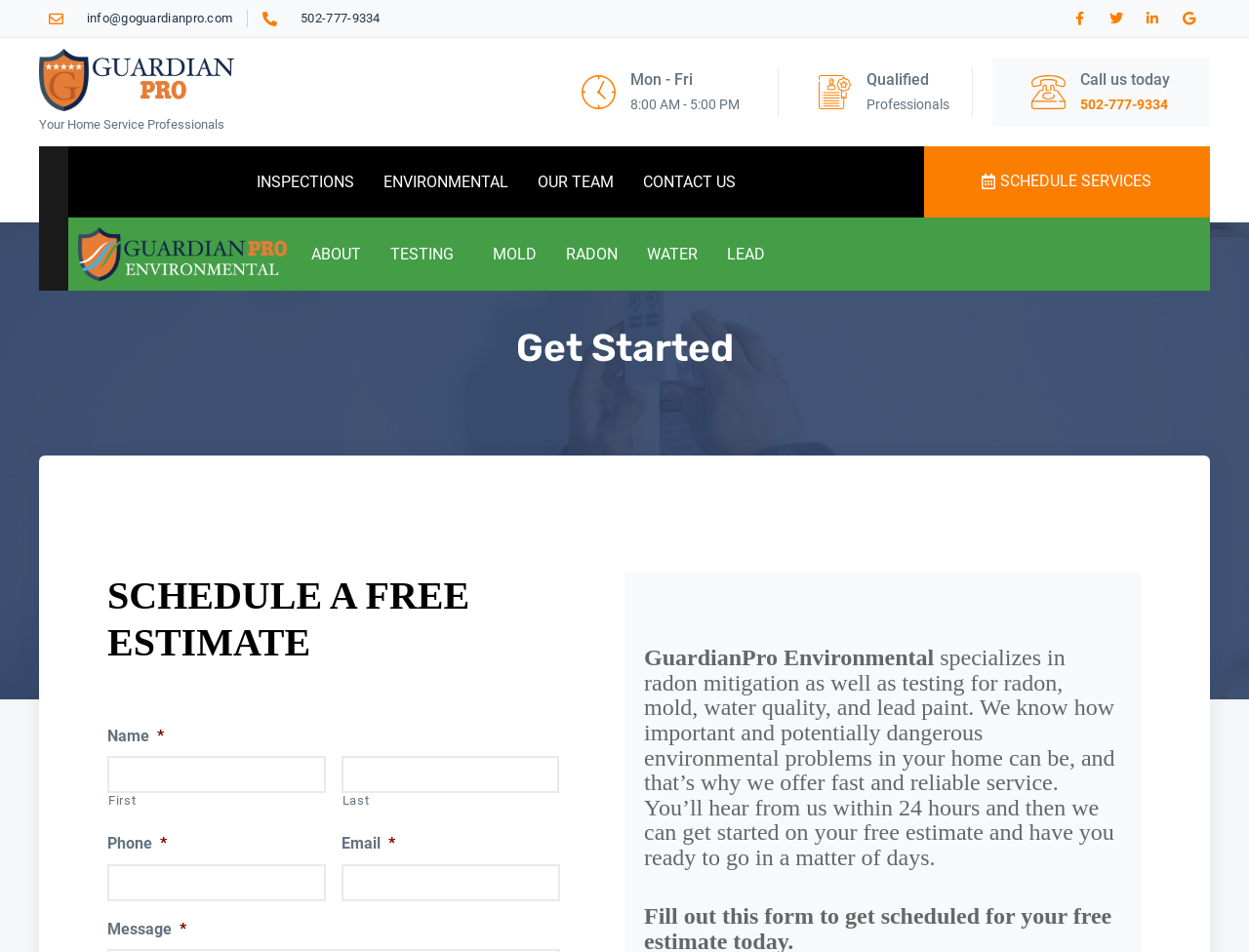What social media platforms does GuardianPro Environmental have a presence on?
Make sure to answer the question with a detailed and comprehensive explanation.

I found this information by looking at the icons in the top right corner of the webpage, which represent the company's social media profiles.